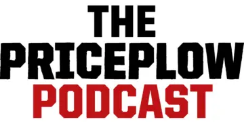Answer the question using only a single word or phrase: 
What is the main topic of discussion on The PricePlow Podcast?

Supplements and nutrition